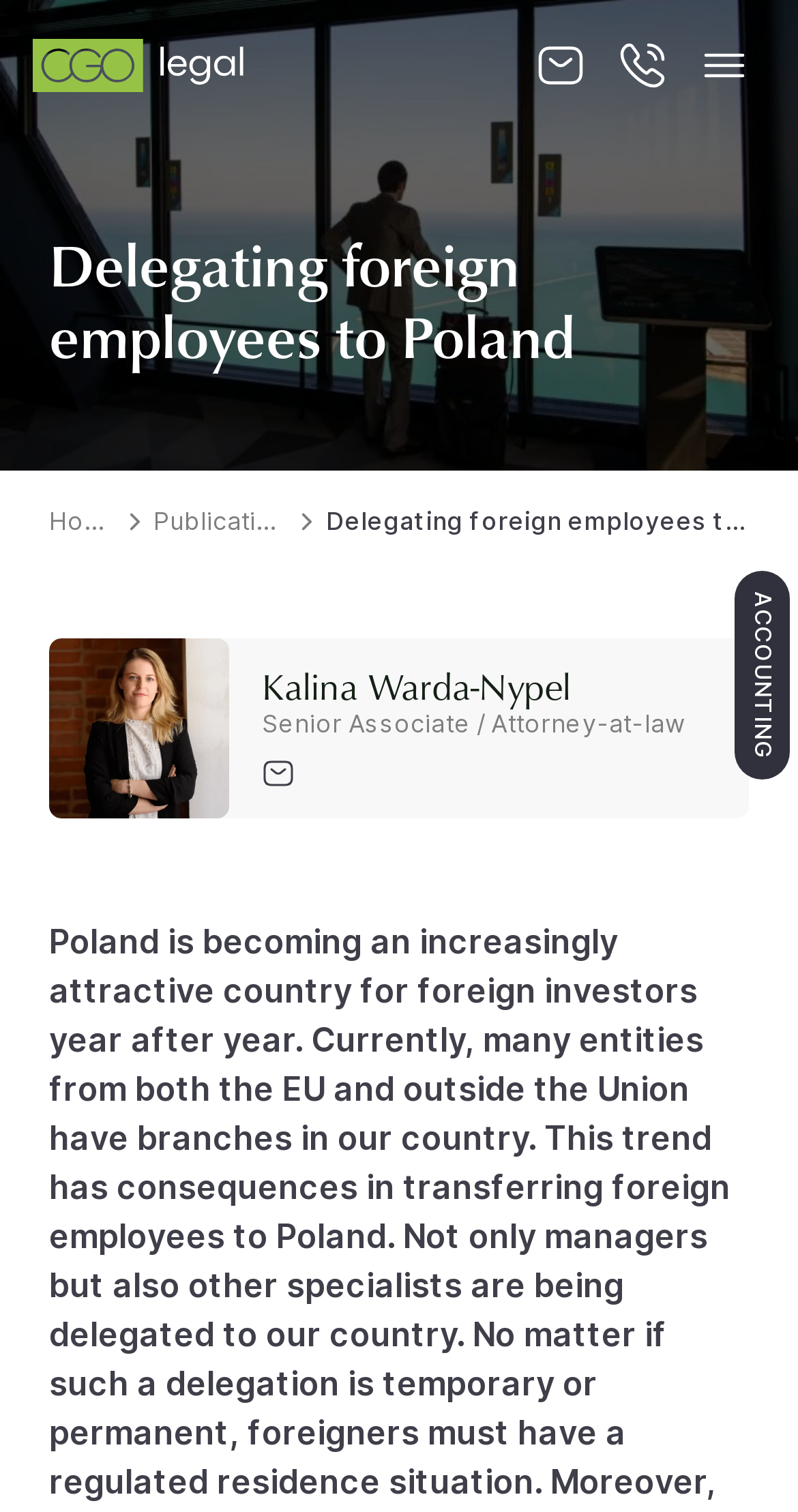How many languages can the webpage be viewed in?
Please provide a comprehensive and detailed answer to the question.

The webpage provides an option to switch between two languages, English and Polish, which can be found at the top-right corner of the webpage. The links 'EN' and 'PL' indicate the availability of the webpage in these two languages.